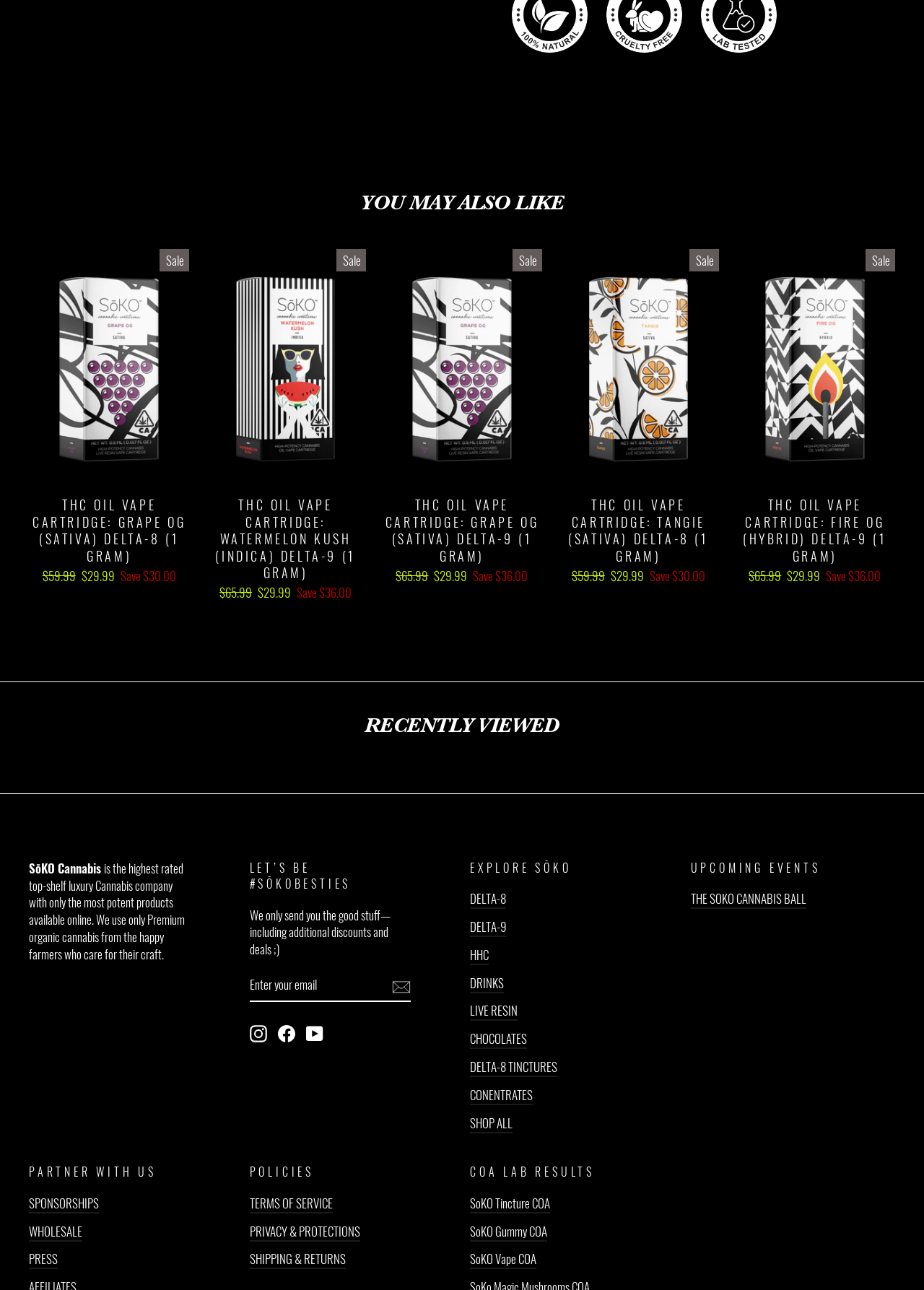Can you show the bounding box coordinates of the region to click on to complete the task described in the instruction: "View SōKO Cannabis Instagram page"?

[0.27, 0.793, 0.289, 0.808]